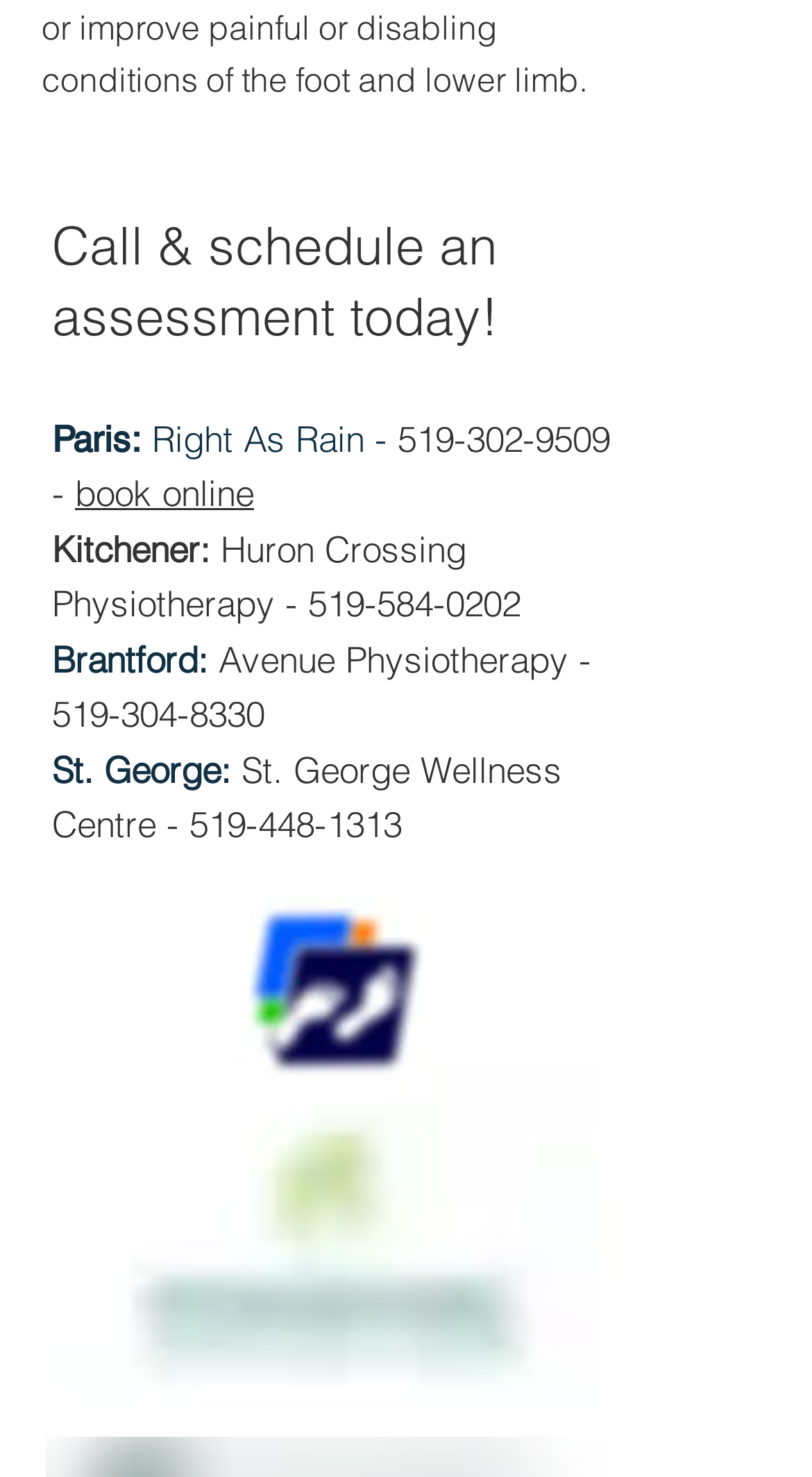What is the text of the call-to-action button?
Offer a detailed and full explanation in response to the question.

I looked for the call-to-action button and found that the text on it is 'book online'.